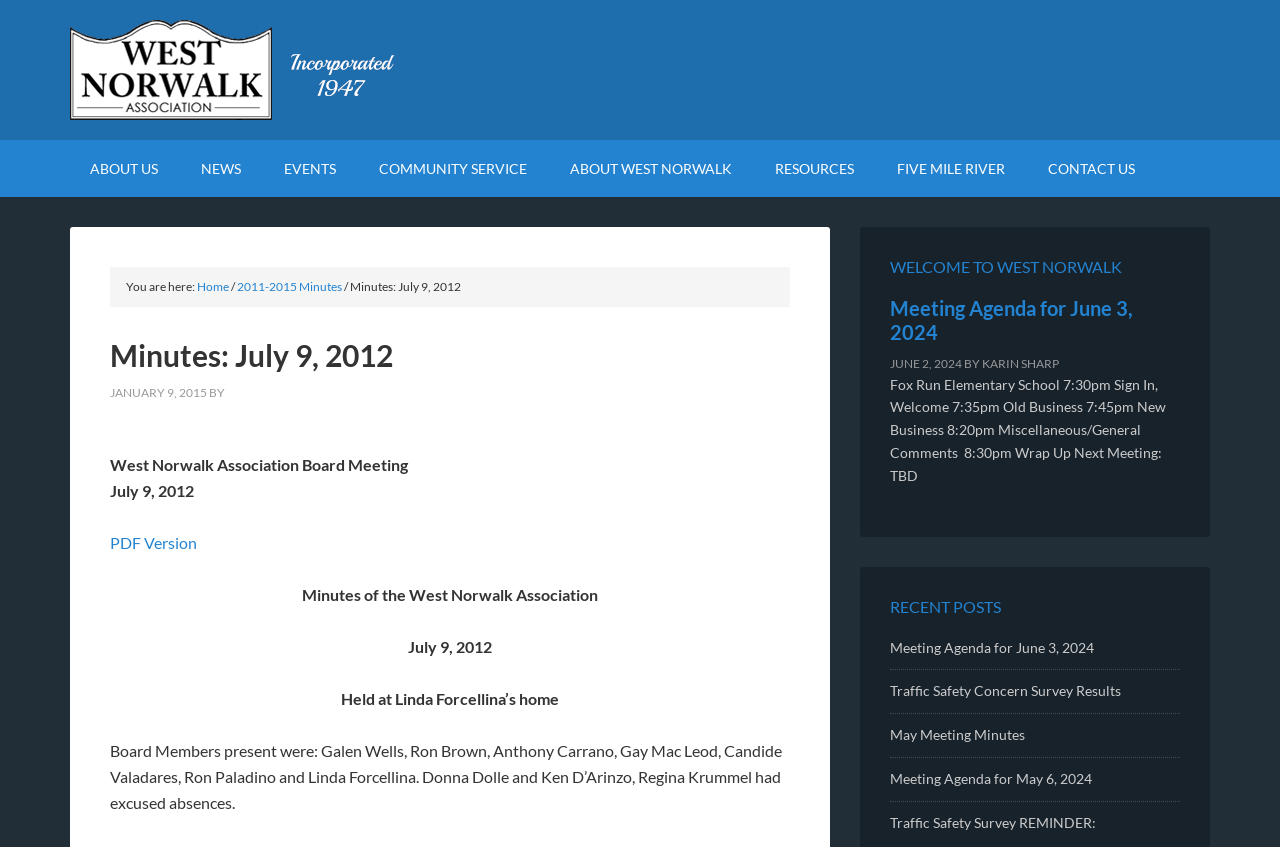Could you locate the bounding box coordinates for the section that should be clicked to accomplish this task: "Book an appointment now".

None